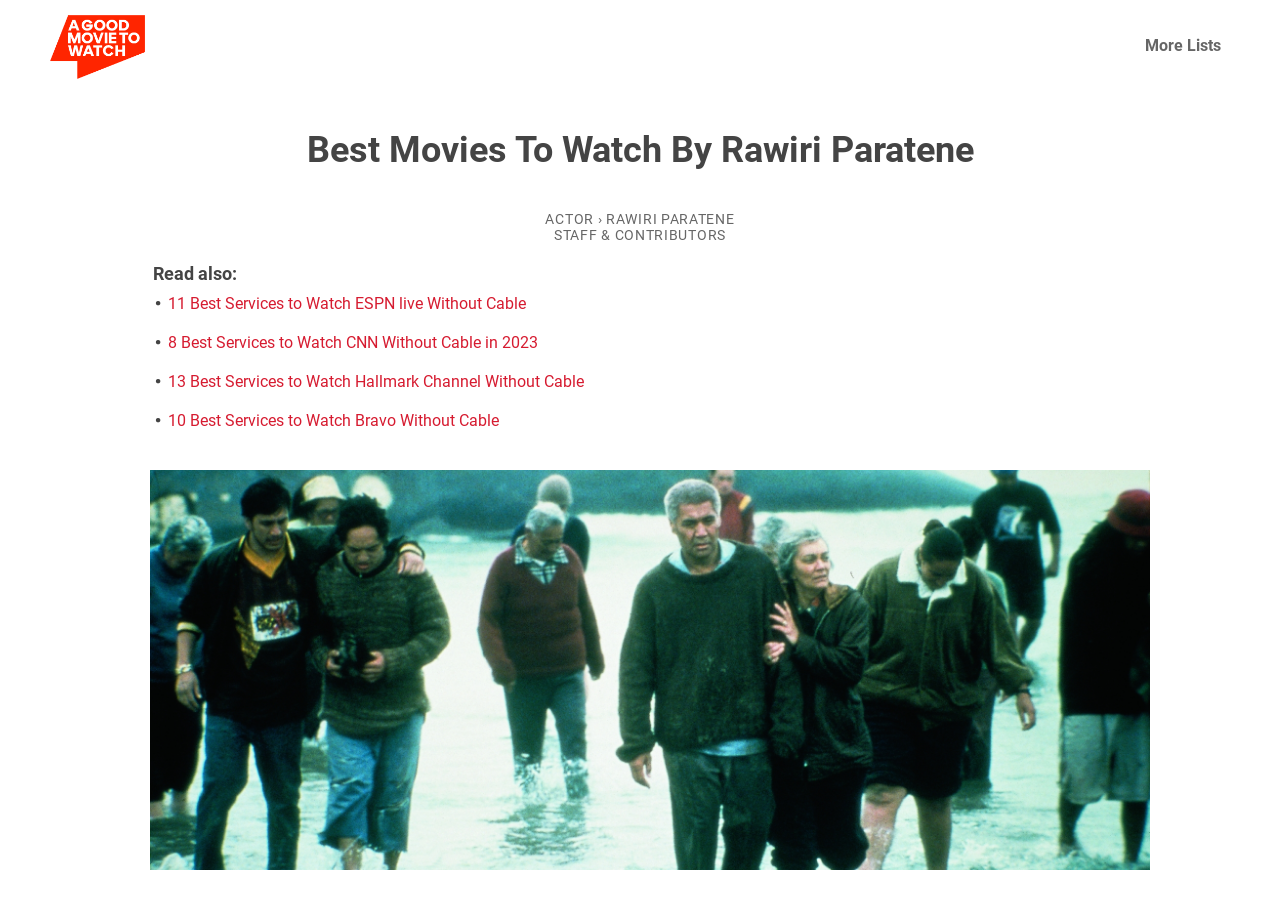Please analyze the image and provide a thorough answer to the question:
What is the genre of the movies listed?

I didn't find any explicit mention of the genre of the movies listed on the webpage. The webpage only mentions the actor's name and provides links to related movie recommendations.